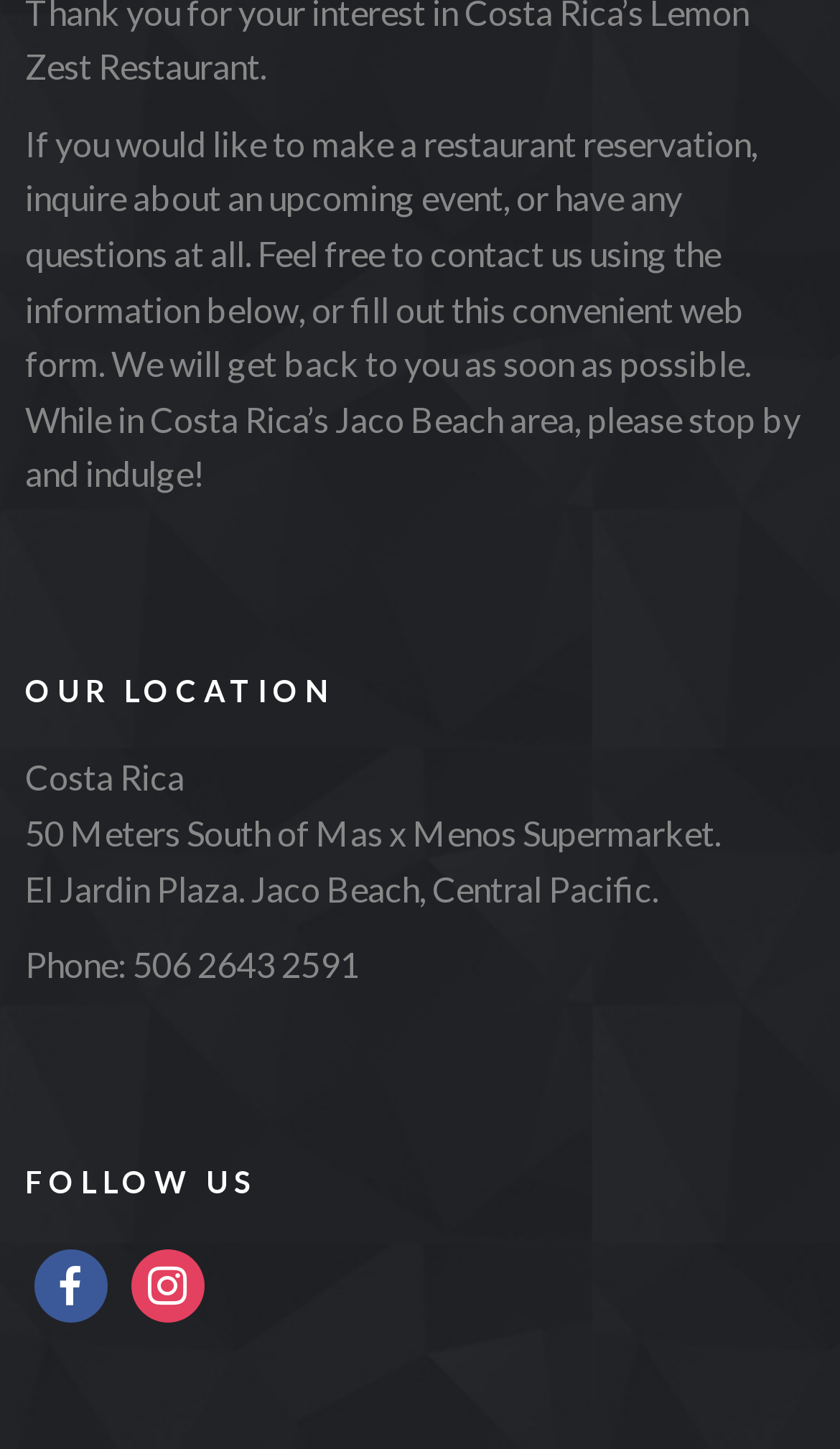Refer to the image and offer a detailed explanation in response to the question: What is the location of the restaurant?

The location of the restaurant can be found in the 'OUR LOCATION' section, which mentions 'El Jardin Plaza. Jaco Beach, Central Pacific.'